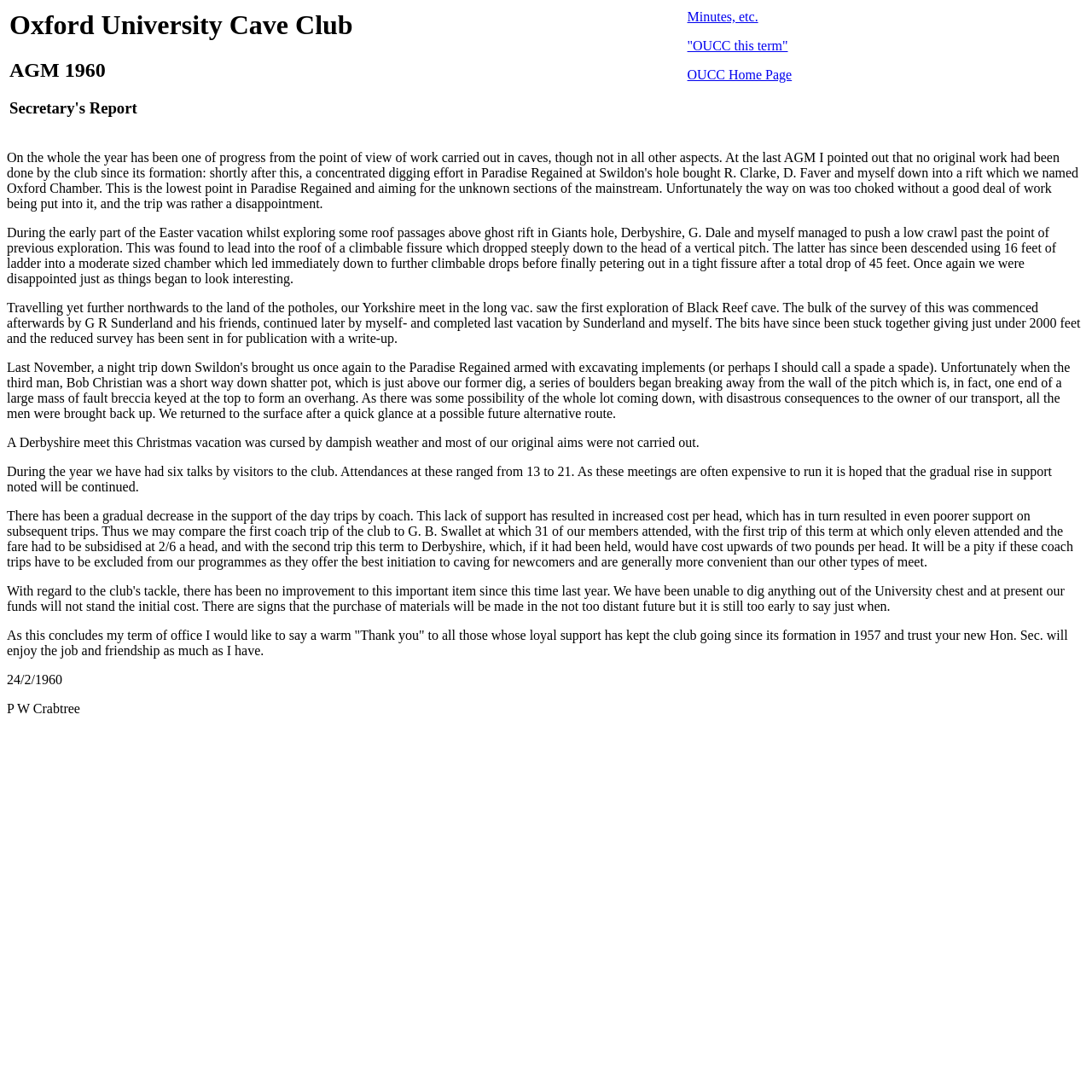Who is the author of the secretary's report?
Craft a detailed and extensive response to the question.

The author of the secretary's report is 'P W Crabtree', which is obtained from the static text element with the text 'P W Crabtree'.